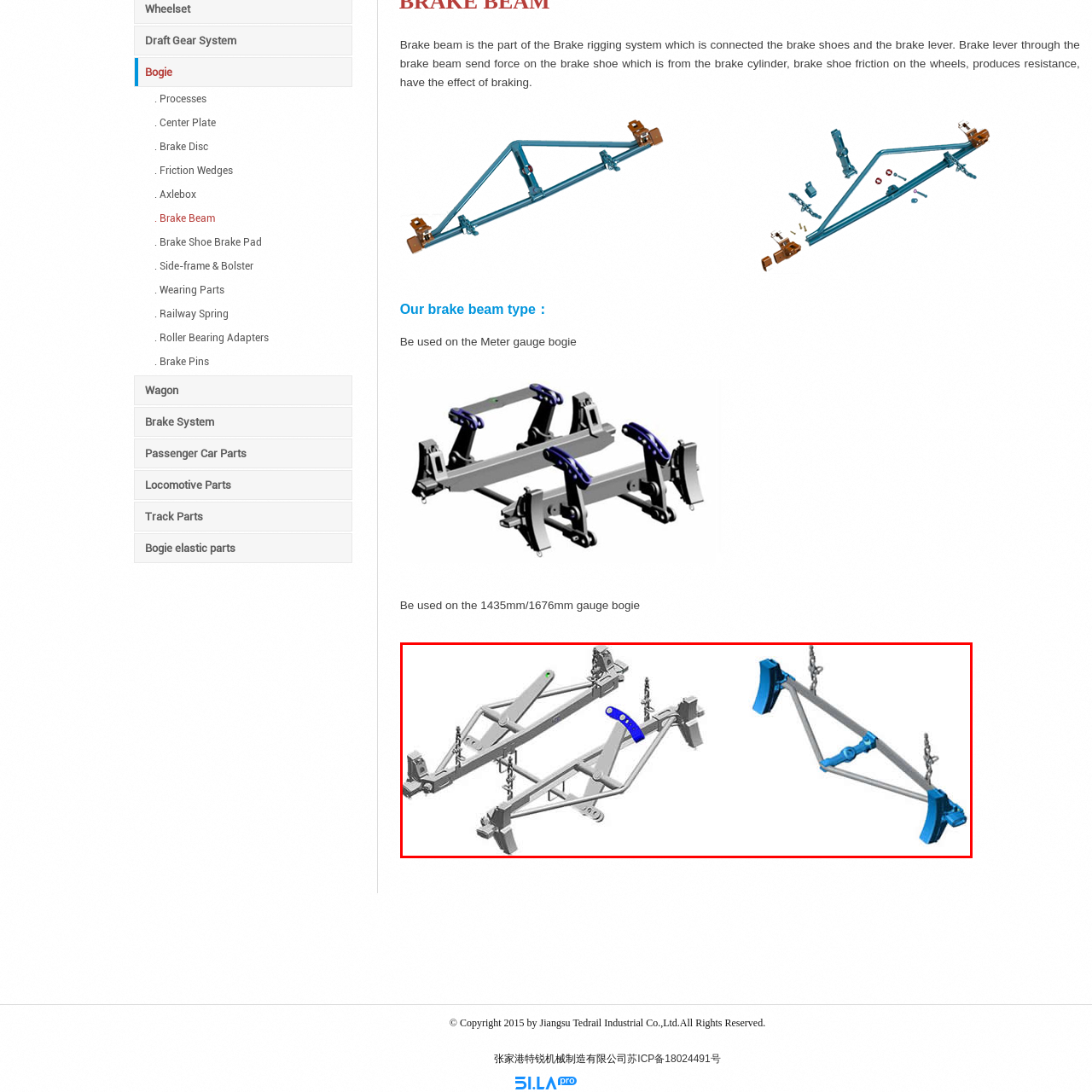Provide an in-depth description of the image within the red bounding box.

The image features two types of brake beam assemblies, showcasing crucial components of a brake rigging system. The designs emphasize structural integrity and functionality, with the left assembly appearing in a lighter grey tone, while the right assembly is presented in a more vibrant blue finish. Each beam is intricately designed to connect the brake shoes with the brake lever, enabling effective force transmission from the brake cylinder to the wheels. The image not only highlights the mechanical complexity of these components but also their role in enhancing safety and operational efficiency in railway systems, particularly for meter gauge and standard gauge bogies as mentioned in the surrounding text.